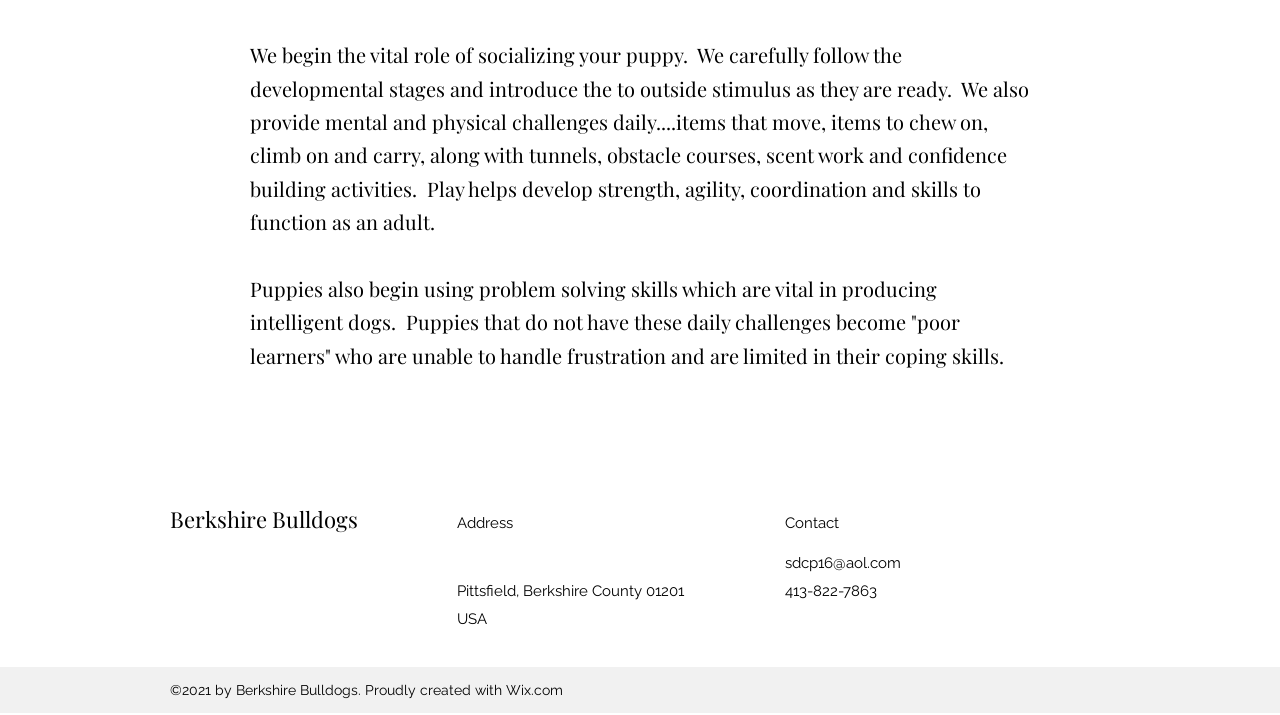What is the location of Berkshire Bulldogs? Using the information from the screenshot, answer with a single word or phrase.

Pittsfield, Berkshire County 01201, USA